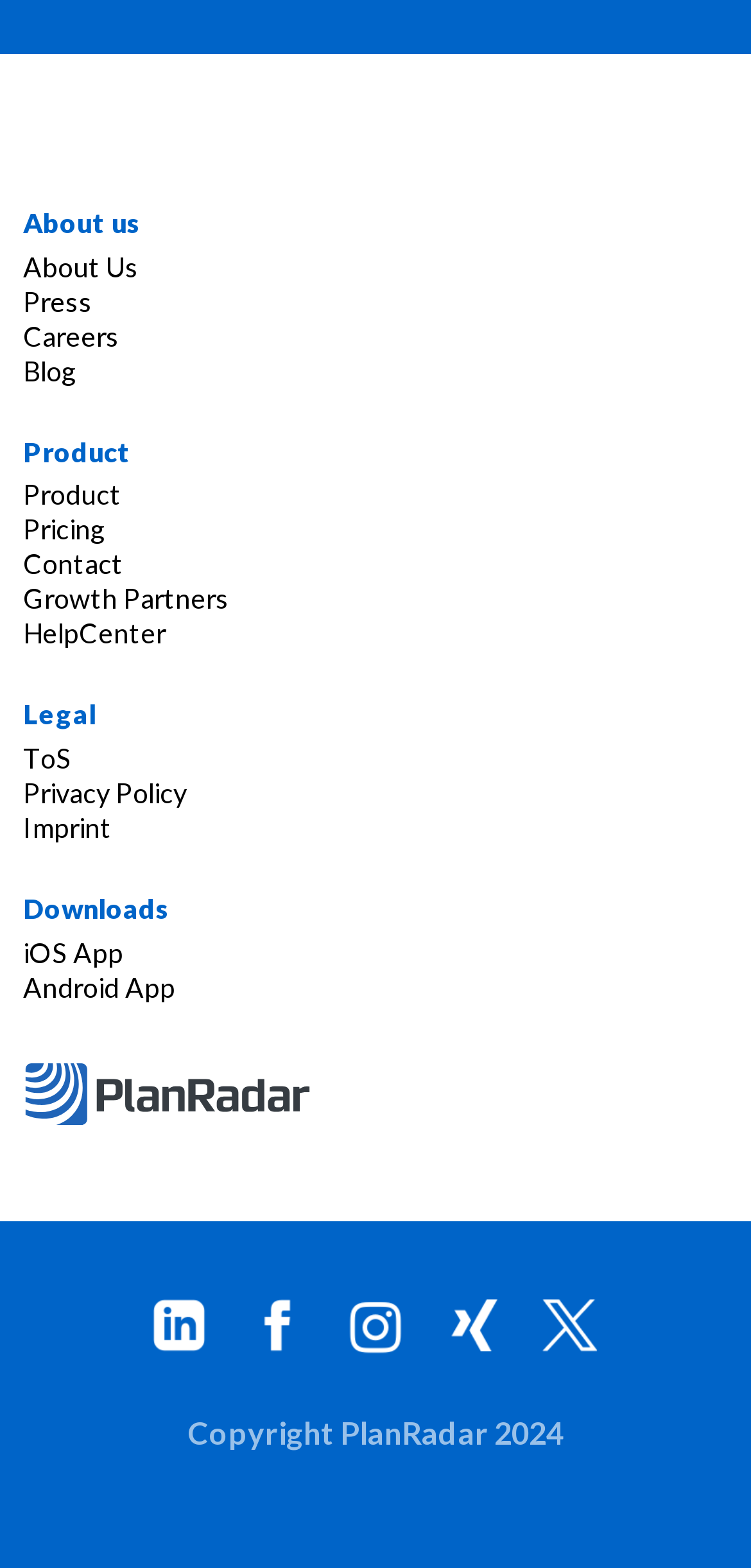Please determine the bounding box coordinates of the element to click in order to execute the following instruction: "Go to Product page". The coordinates should be four float numbers between 0 and 1, specified as [left, top, right, bottom].

[0.031, 0.305, 0.162, 0.326]